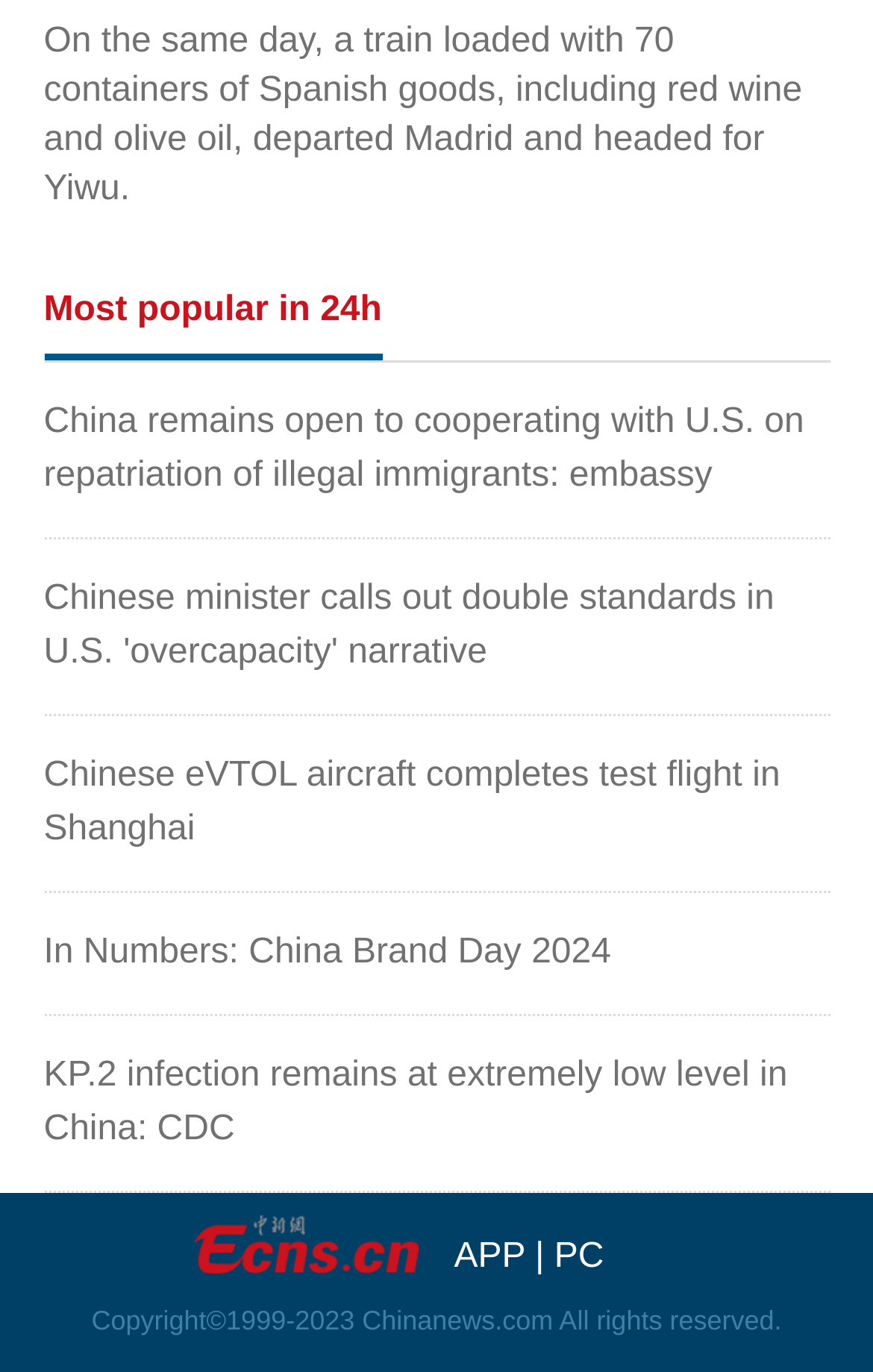What is the copyright year range?
Please respond to the question with as much detail as possible.

The copyright year range is 1999-2023, as indicated by the StaticText element with the text 'Copyright1999-2023 Chinanews.com All rights reserved.'